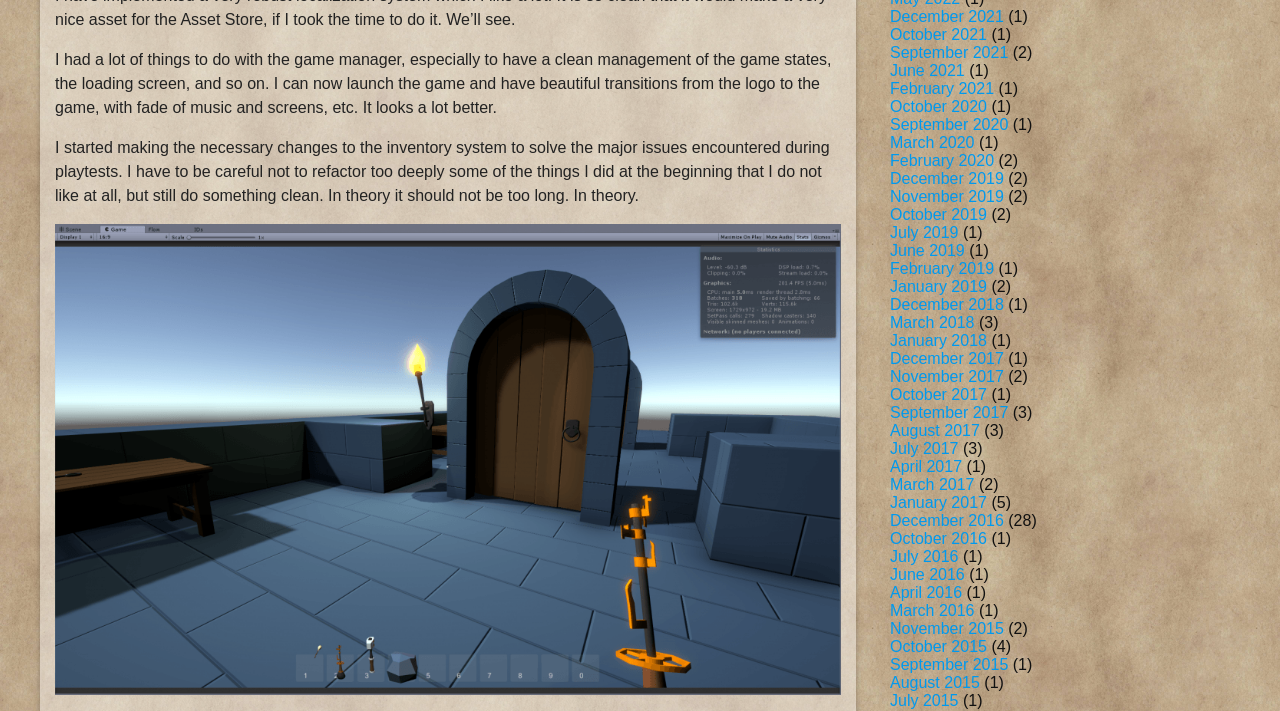Given the description of the UI element: "June 2019", predict the bounding box coordinates in the form of [left, top, right, bottom], with each value being a float between 0 and 1.

[0.695, 0.34, 0.754, 0.364]